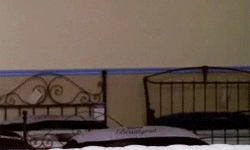Examine the image carefully and respond to the question with a detailed answer: 
What is the color of the wall in the bedroom?

The caption describes the background of the animation as a simple and cozy bedroom with a muted beige wall, which creates a warm and inviting atmosphere.